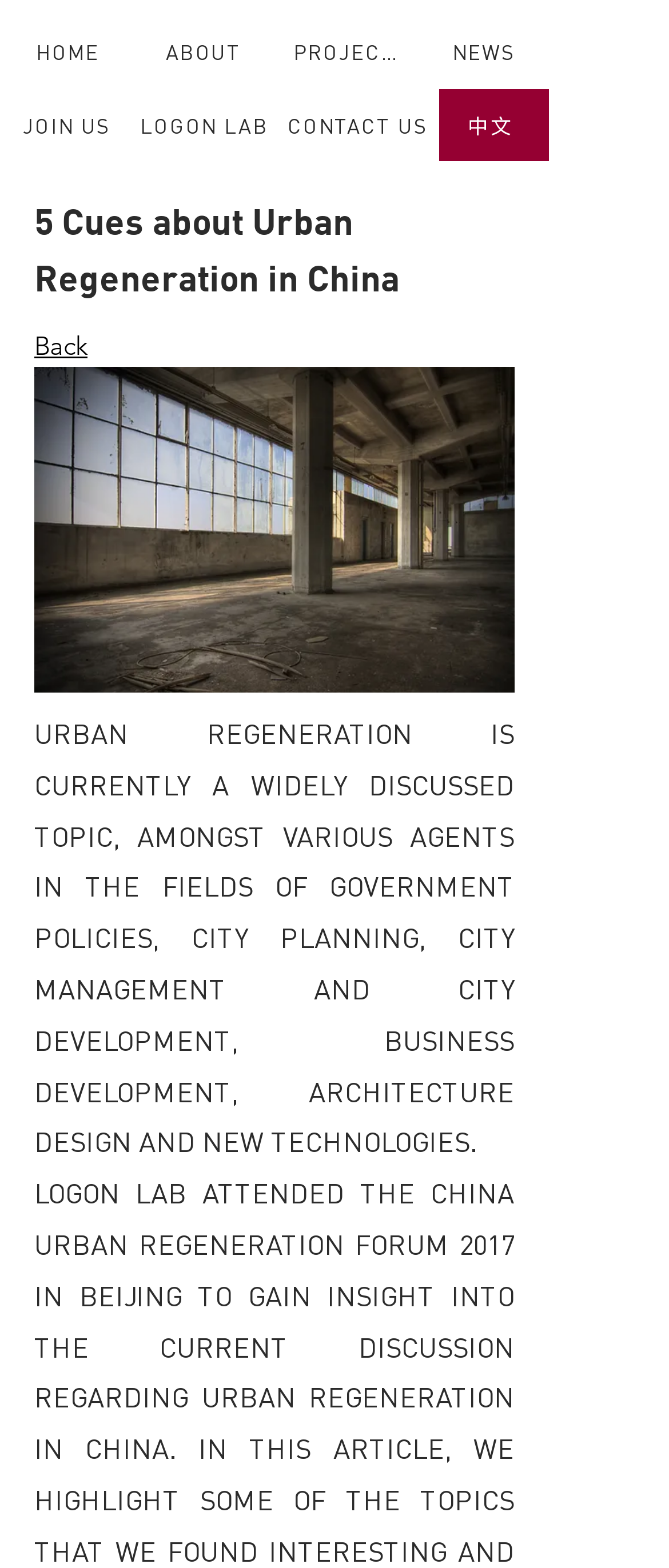Using the information in the image, could you please answer the following question in detail:
What is the language of the webpage?

I found a link '中文' which suggests that the webpage is available in Chinese, and the rest of the content is in English.